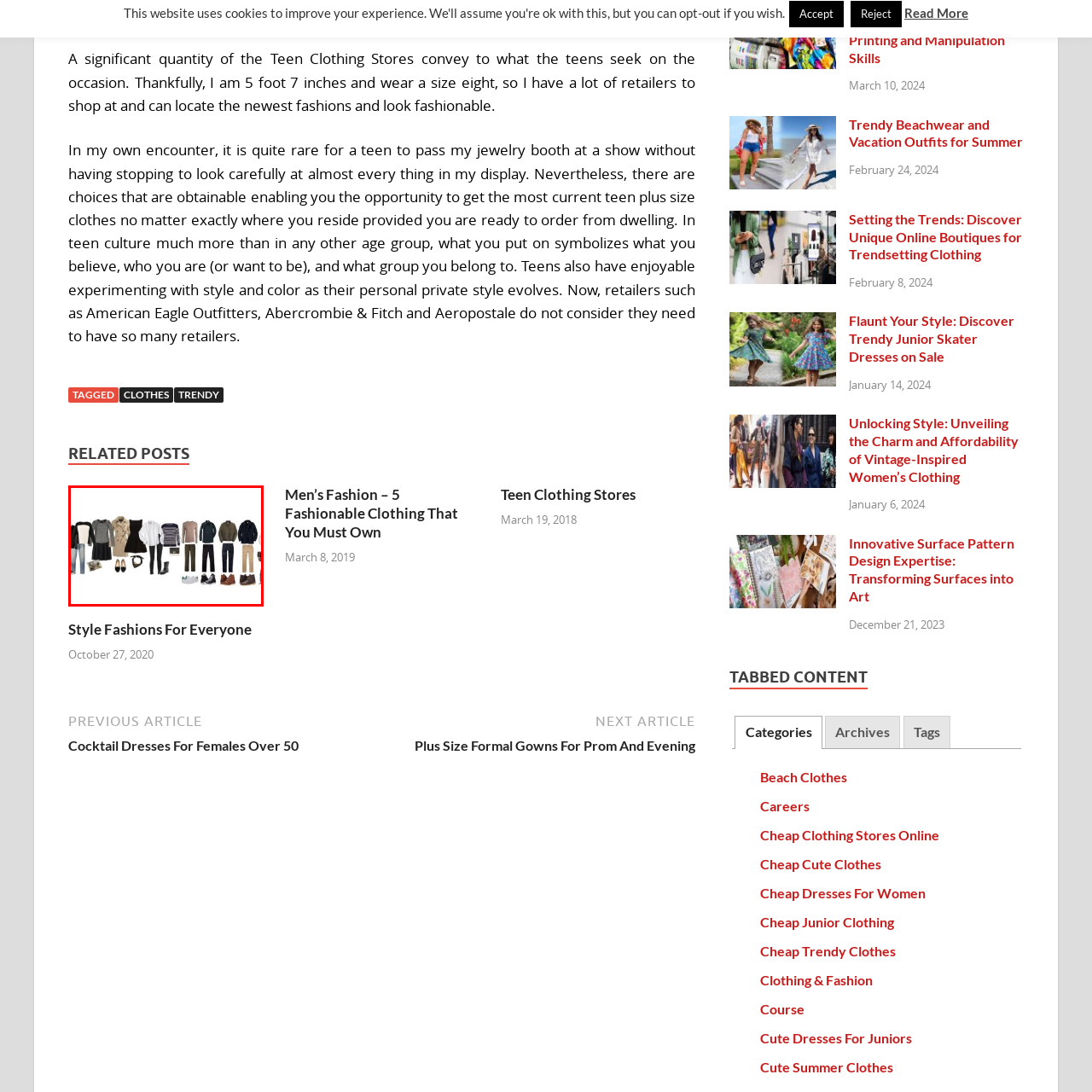Refer to the image within the red outline and provide a one-word or phrase answer to the question:
What is the purpose of the 'Style Fashions For Everyone' collection?

To make fashion accessible